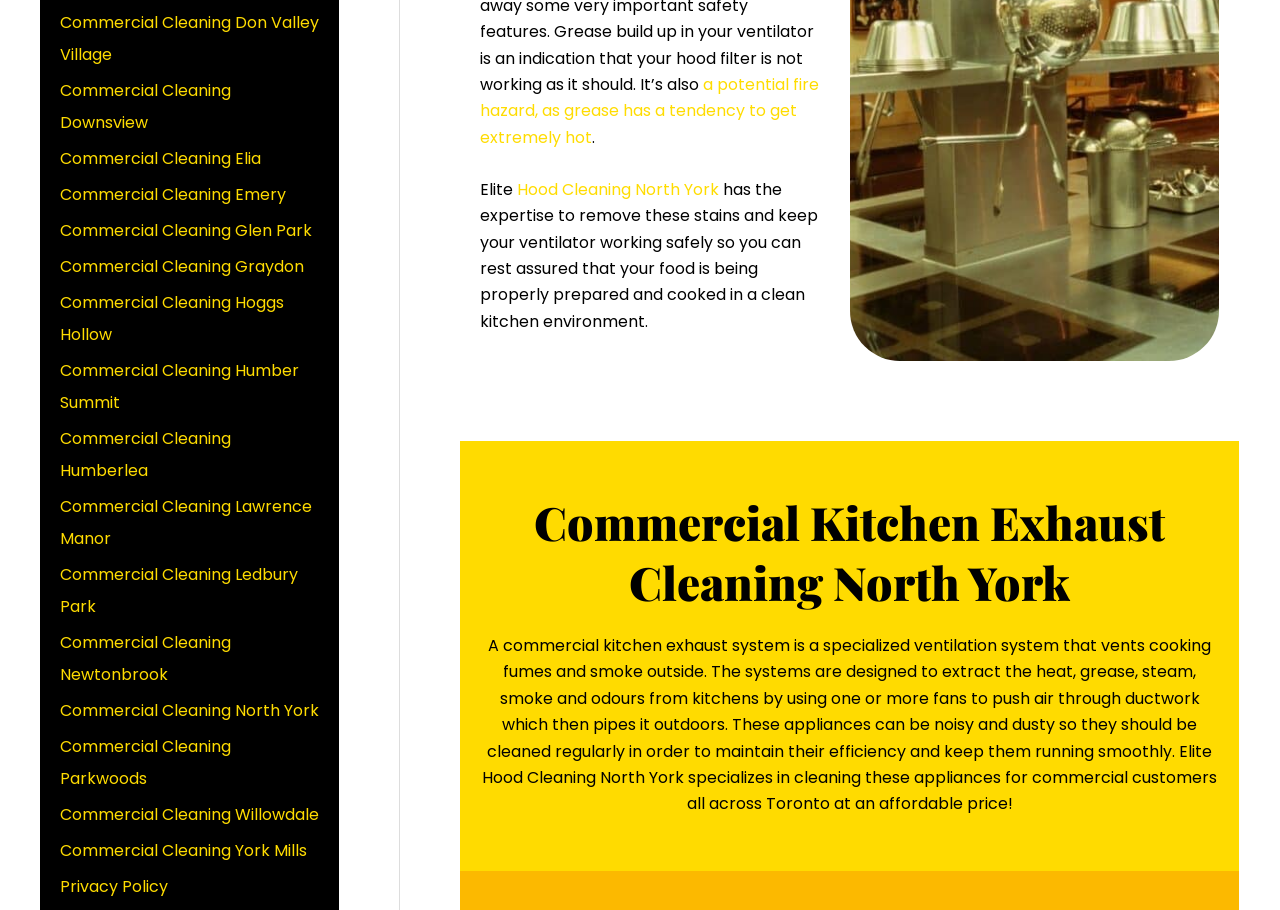Can you pinpoint the bounding box coordinates for the clickable element required for this instruction: "Click Hood Cleaning North York"? The coordinates should be four float numbers between 0 and 1, i.e., [left, top, right, bottom].

[0.404, 0.195, 0.562, 0.221]